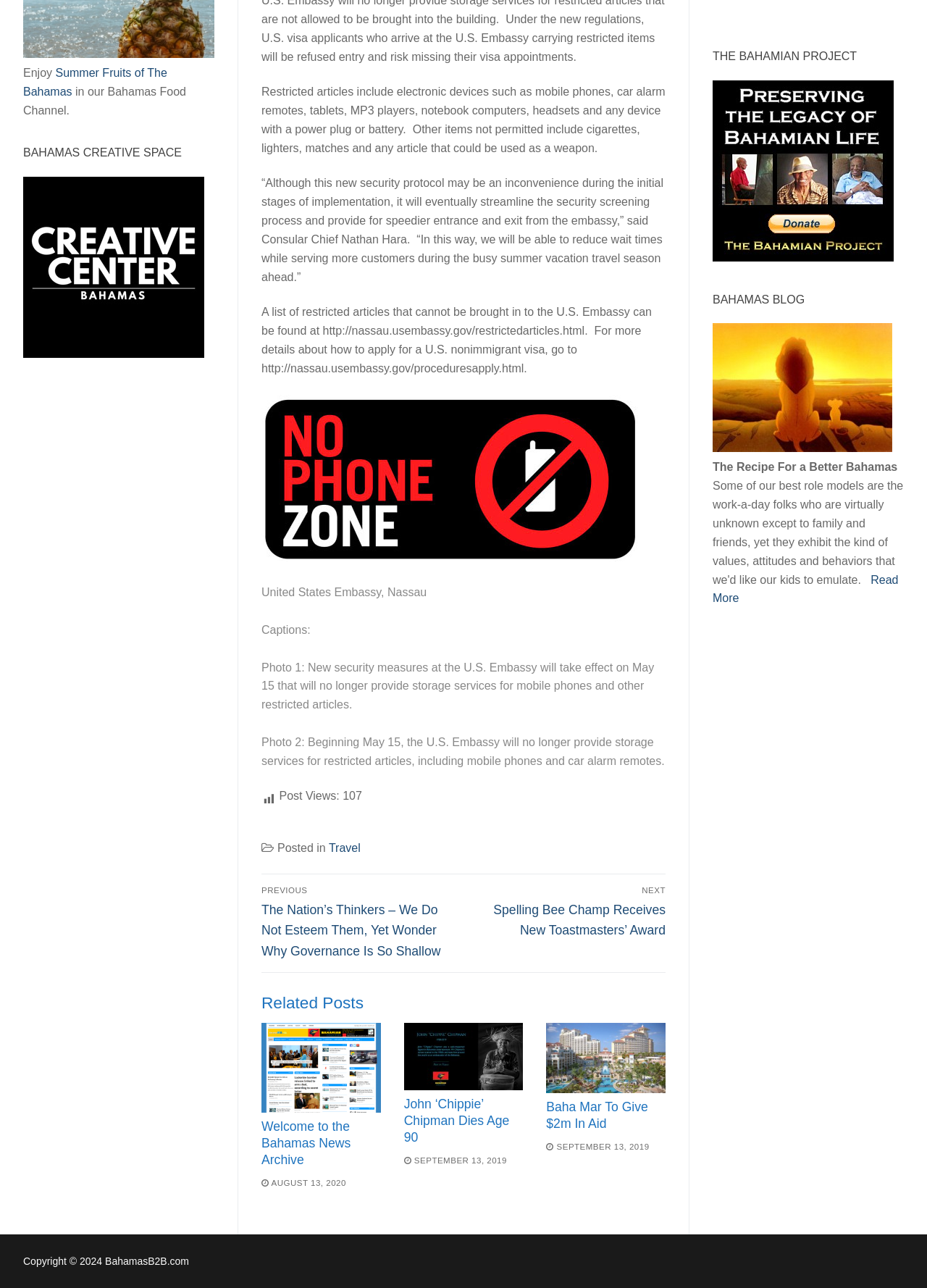Determine the coordinates of the bounding box for the clickable area needed to execute this instruction: "Check the copyright information".

[0.025, 0.975, 0.204, 0.984]